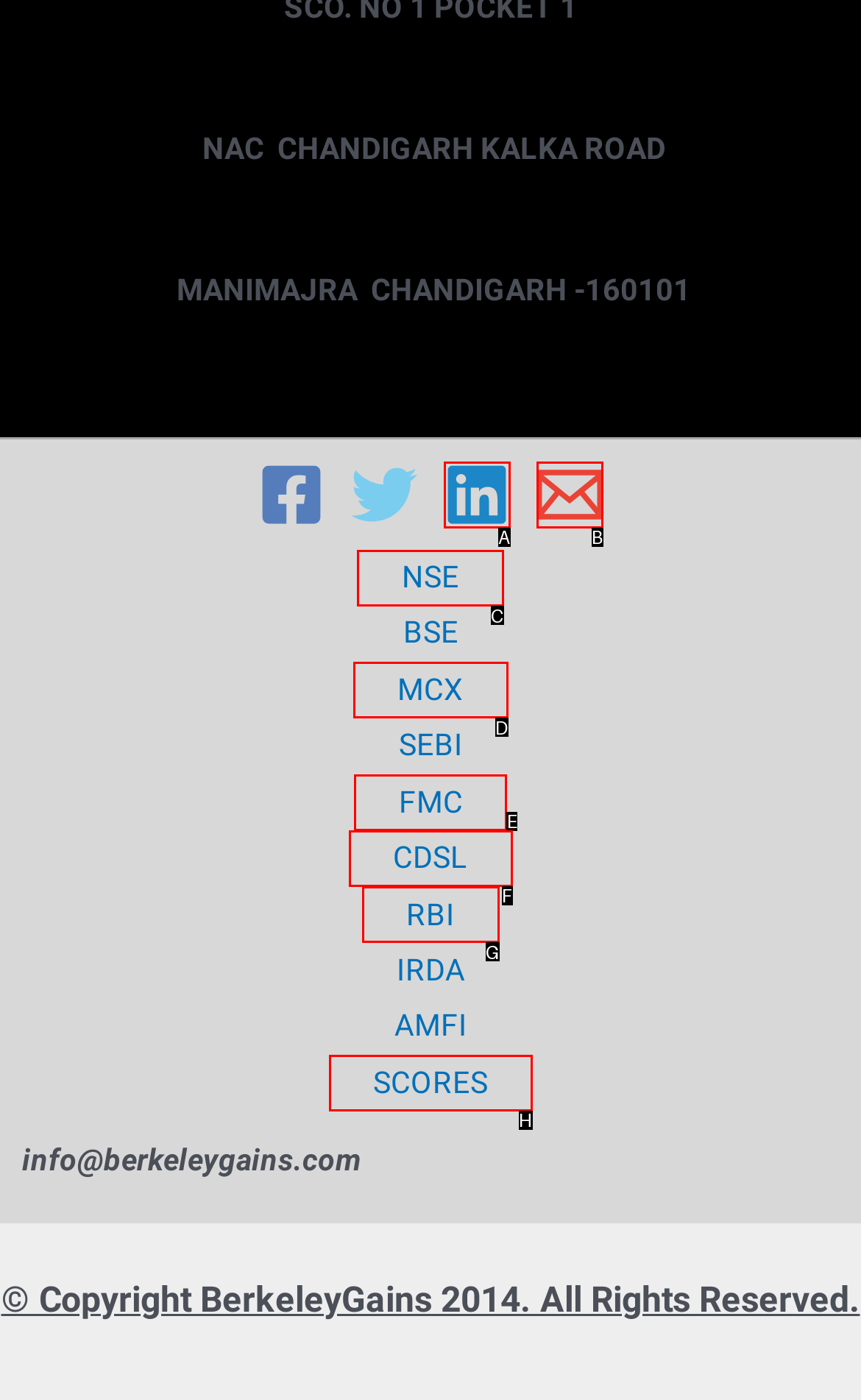Determine the right option to click to perform this task: Visit NSE
Answer with the correct letter from the given choices directly.

C